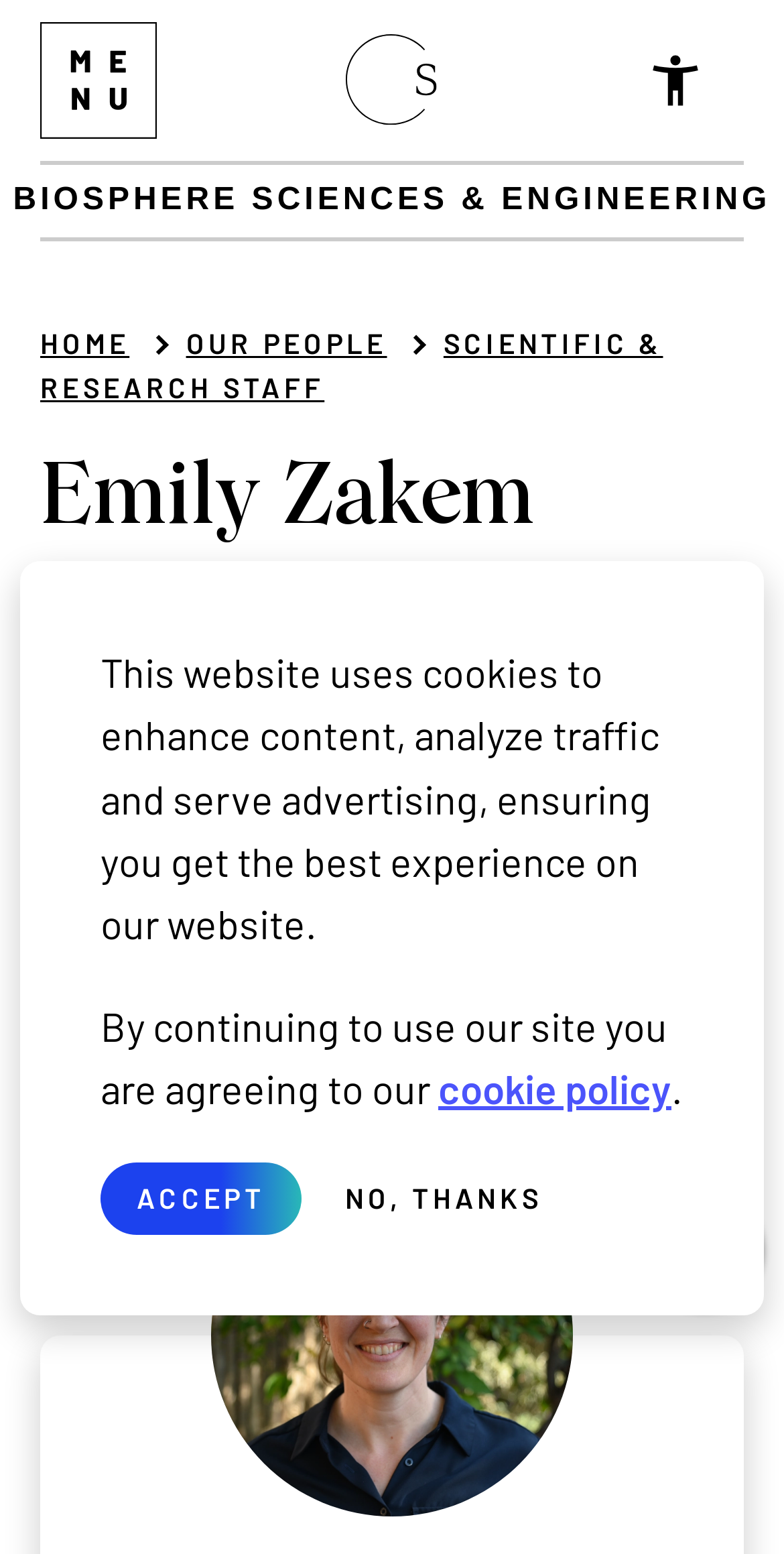Could you specify the bounding box coordinates for the clickable section to complete the following instruction: "Subscribe to newsletters"?

[0.705, 0.781, 0.756, 0.807]